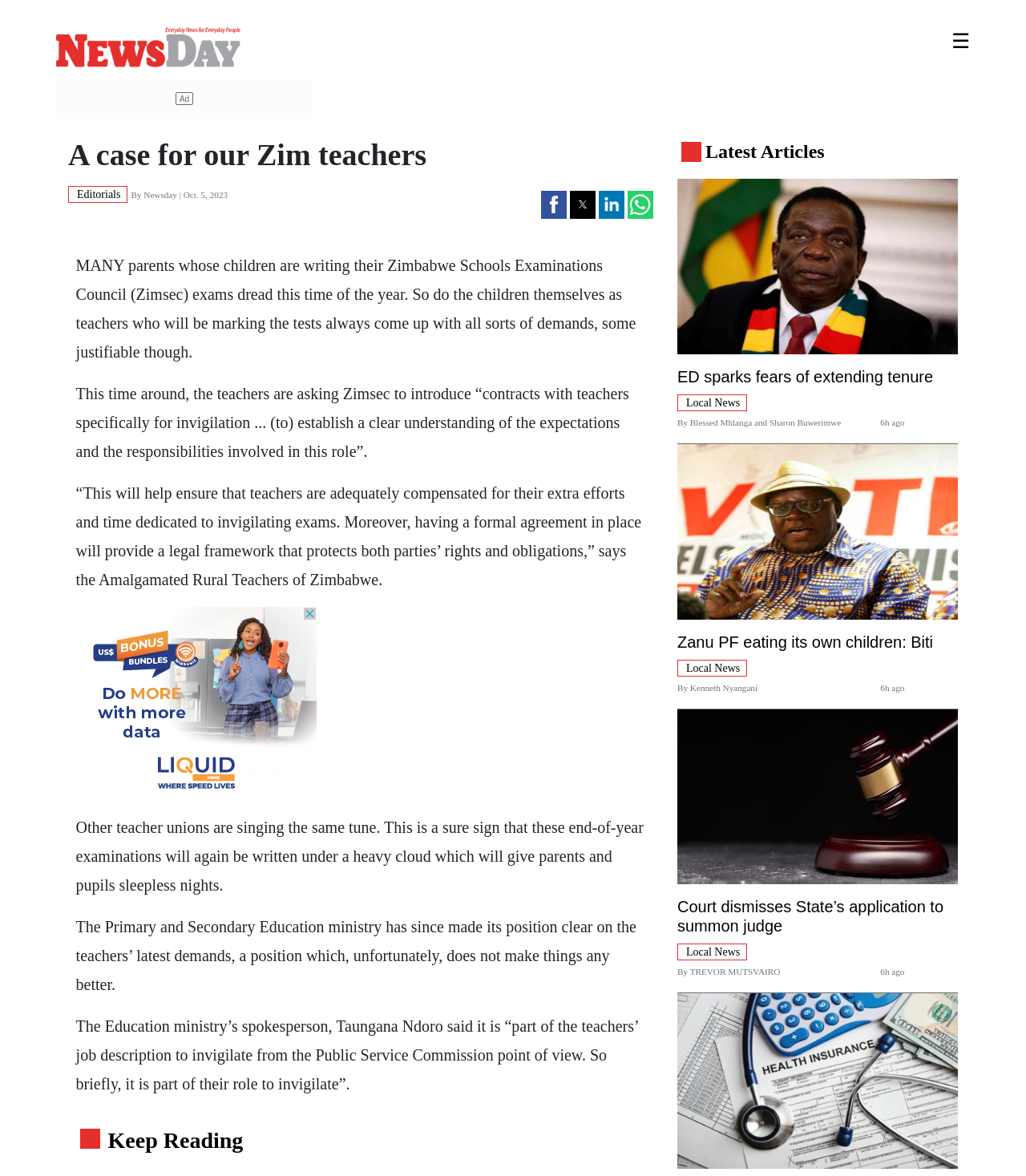Please determine the bounding box coordinates of the clickable area required to carry out the following instruction: "Read the article 'Zanu PF eating its own children: Biti'". The coordinates must be four float numbers between 0 and 1, represented as [left, top, right, bottom].

[0.66, 0.377, 0.934, 0.527]